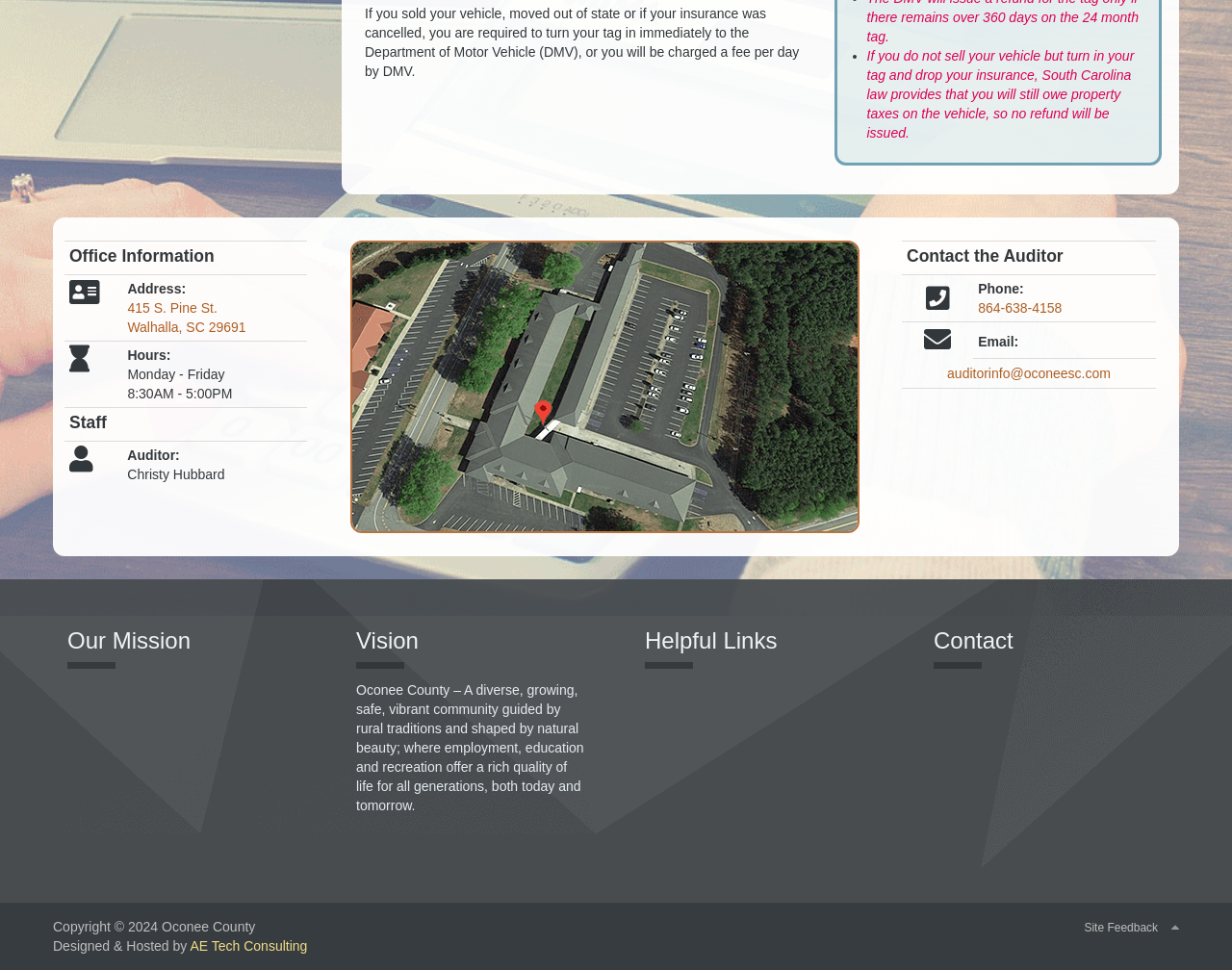Identify the bounding box of the UI element that matches this description: "alt="Admin Office Map"".

[0.284, 0.39, 0.697, 0.405]